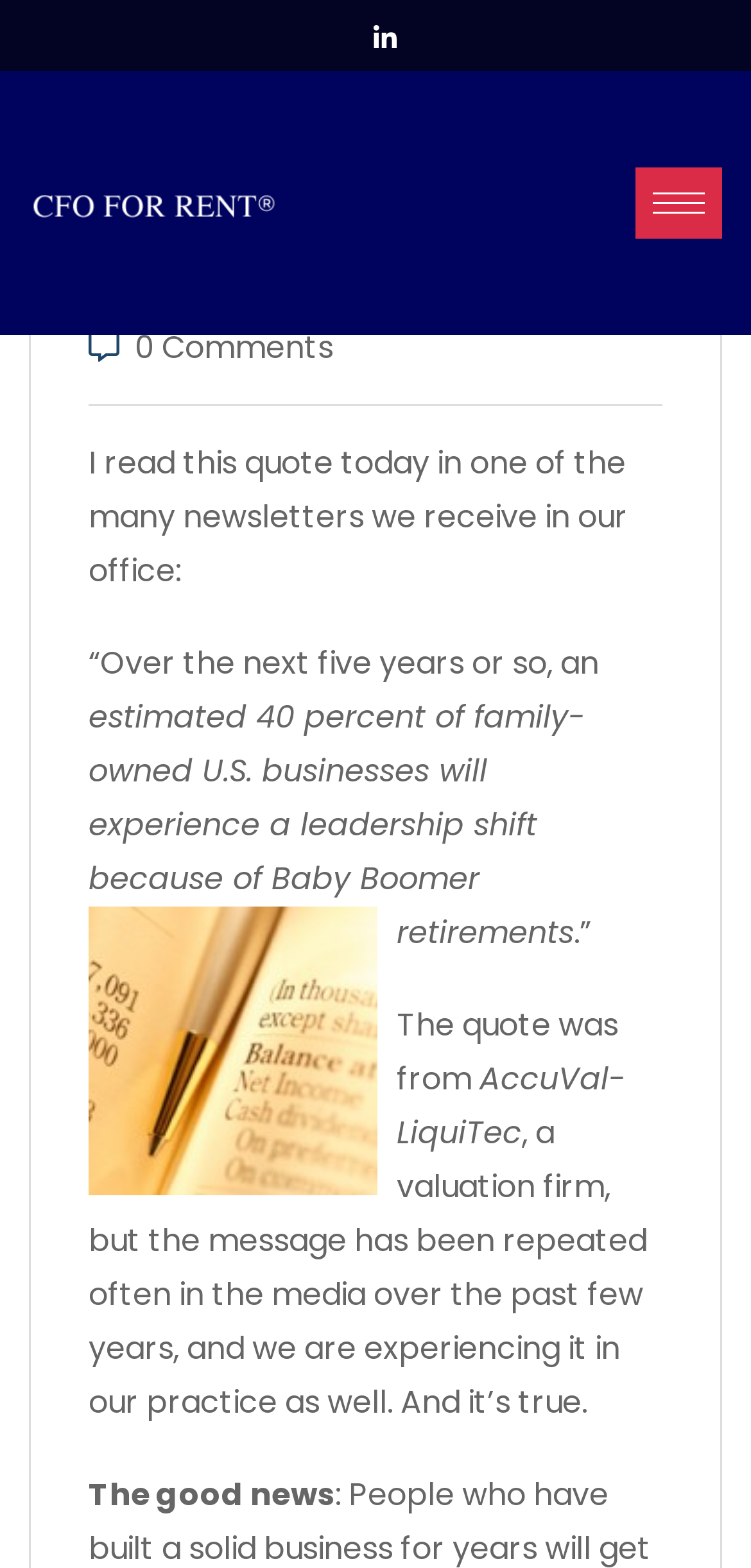Illustrate the webpage thoroughly, mentioning all important details.

The webpage appears to be a blog post or article from CFO For Rent. At the top, there is a LinkedIn link and a hamburger-icon button, positioned on the right side of the page. Below these elements, there is a link to the author's name, "Robb", accompanied by a timestamp indicating the post was published on November 21, 2023. 

To the right of the author's name and timestamp, there is a link indicating "0 Comments". The main content of the page begins with a quote from a newsletter, which is followed by a series of paragraphs discussing the topic of leadership shifts in family-owned U.S. businesses due to Baby Boomer retirements. 

An image of a balance sheet and pen is placed within the text, roughly in the middle of the page. The text continues below the image, citing the source of the quote, AccuVal-LiquiTec, a valuation firm. The article concludes with a statement about the good news, positioned near the bottom of the page.